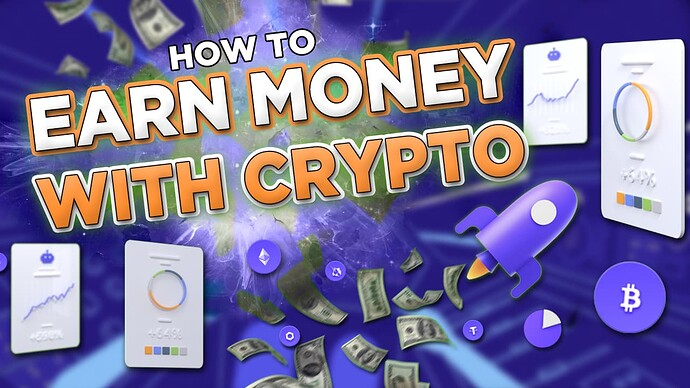Please answer the following question using a single word or phrase: 
What does the rocket graphic symbolize?

Upward momentum and exploration